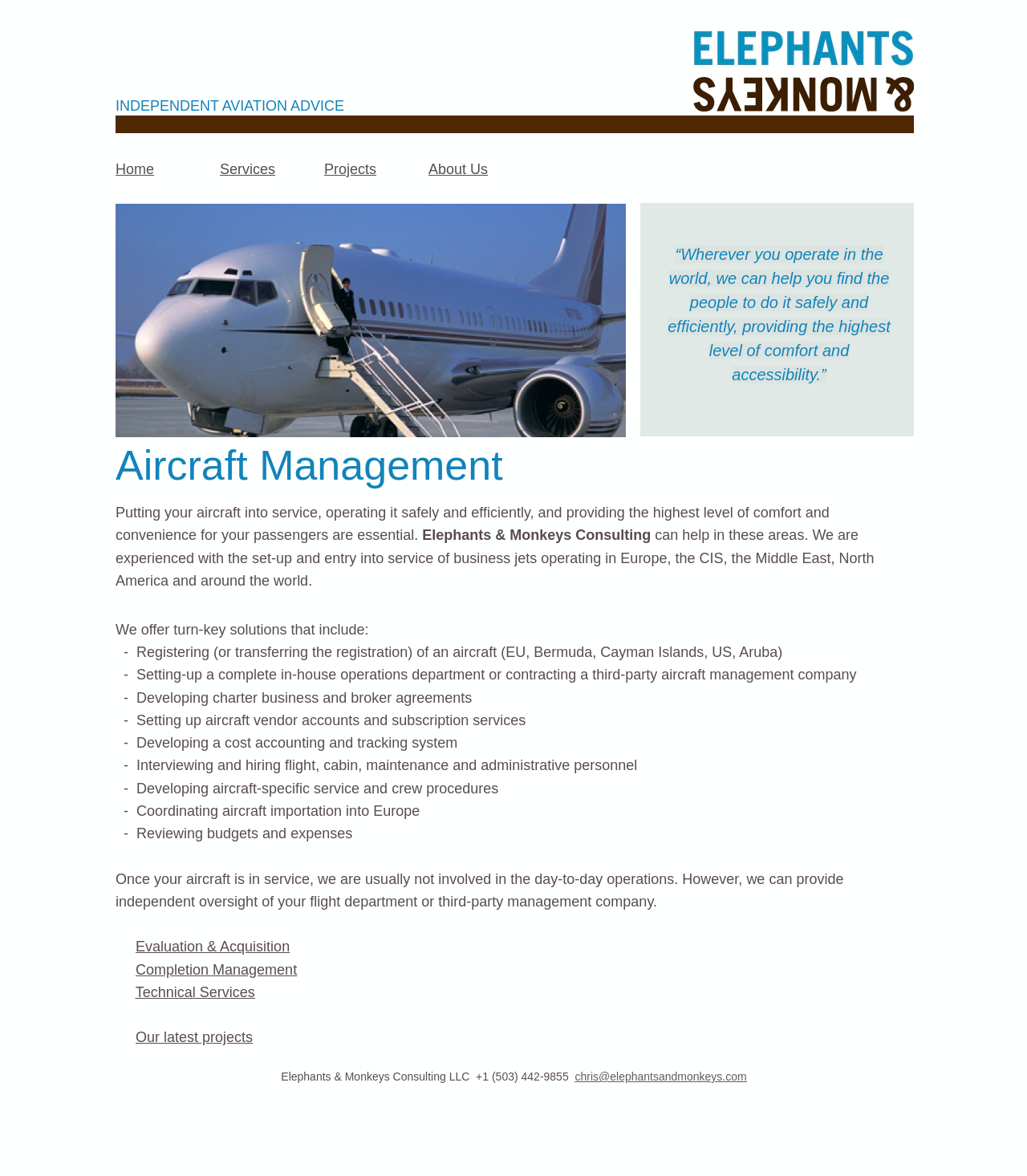Determine the bounding box coordinates for the area that needs to be clicked to fulfill this task: "Click on the 'Services' link". The coordinates must be given as four float numbers between 0 and 1, i.e., [left, top, right, bottom].

[0.214, 0.138, 0.277, 0.15]